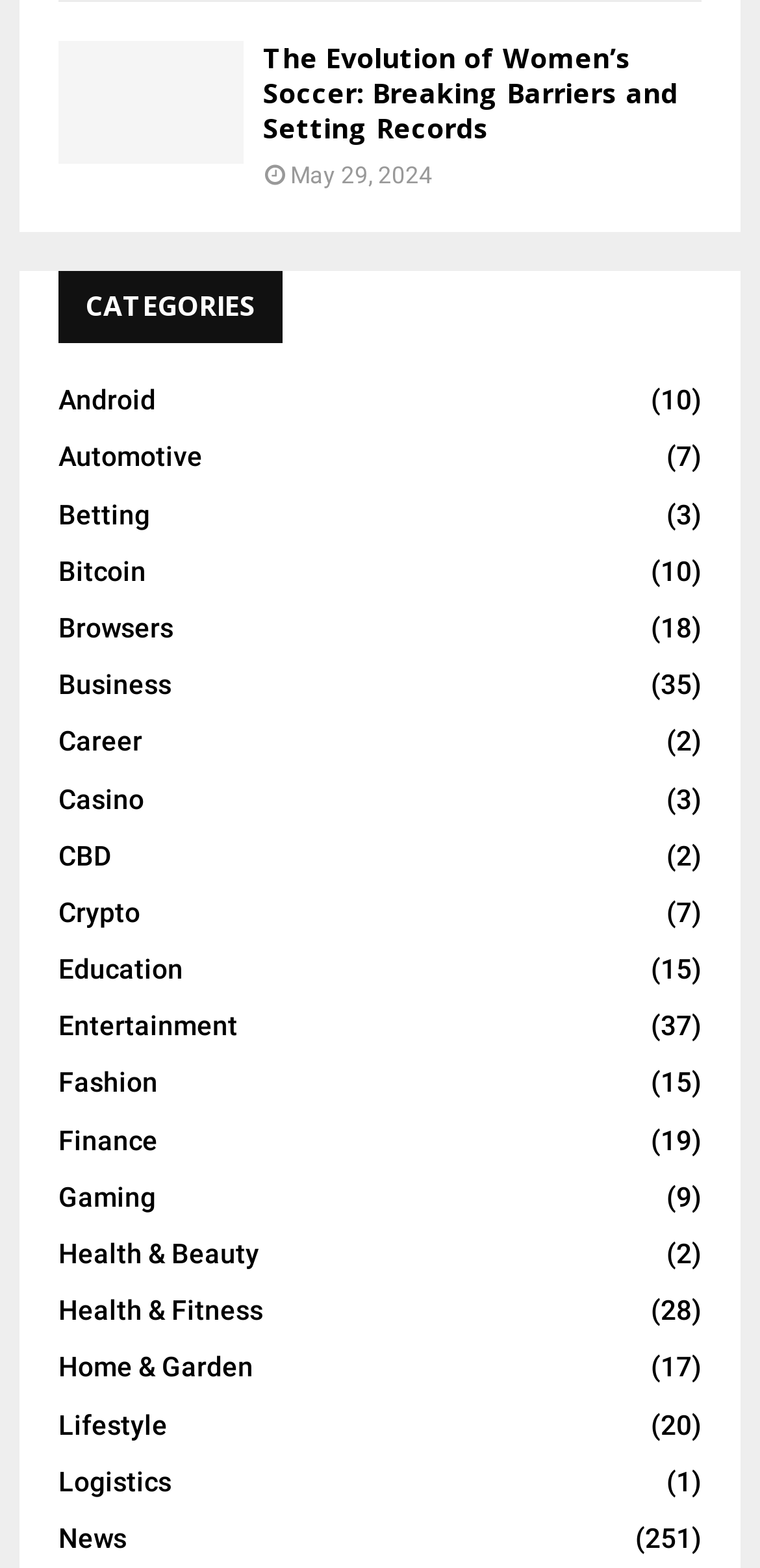Based on the image, give a detailed response to the question: How many categories are listed?

The categories are listed as links under the 'CATEGORIES' heading. By counting the number of links, we can see that there are 21 categories listed, ranging from 'Android (10)' to 'News (251)'.